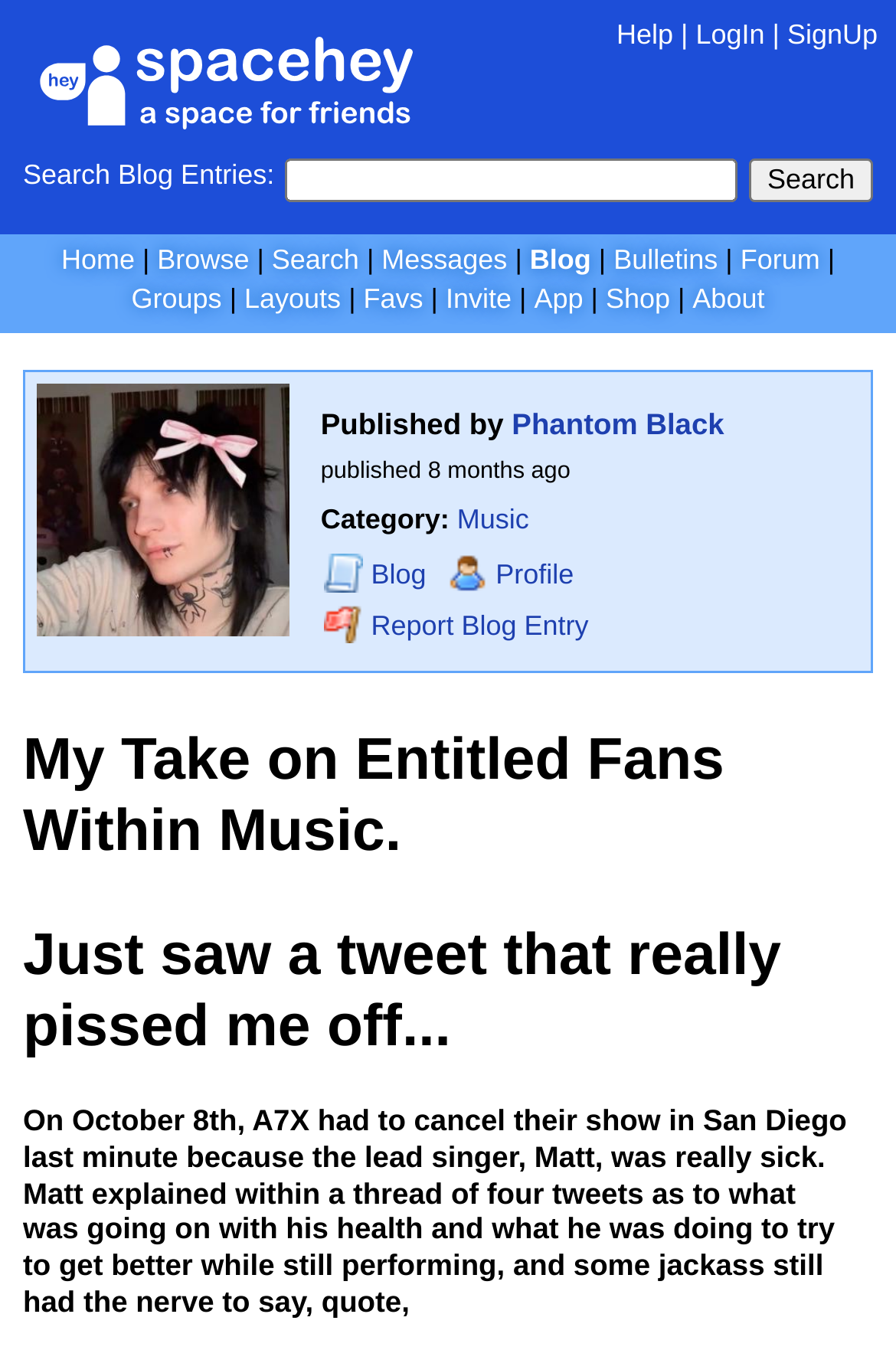Determine the bounding box coordinates of the region to click in order to accomplish the following instruction: "Search Blog Entries". Provide the coordinates as four float numbers between 0 and 1, specifically [left, top, right, bottom].

[0.319, 0.117, 0.823, 0.151]